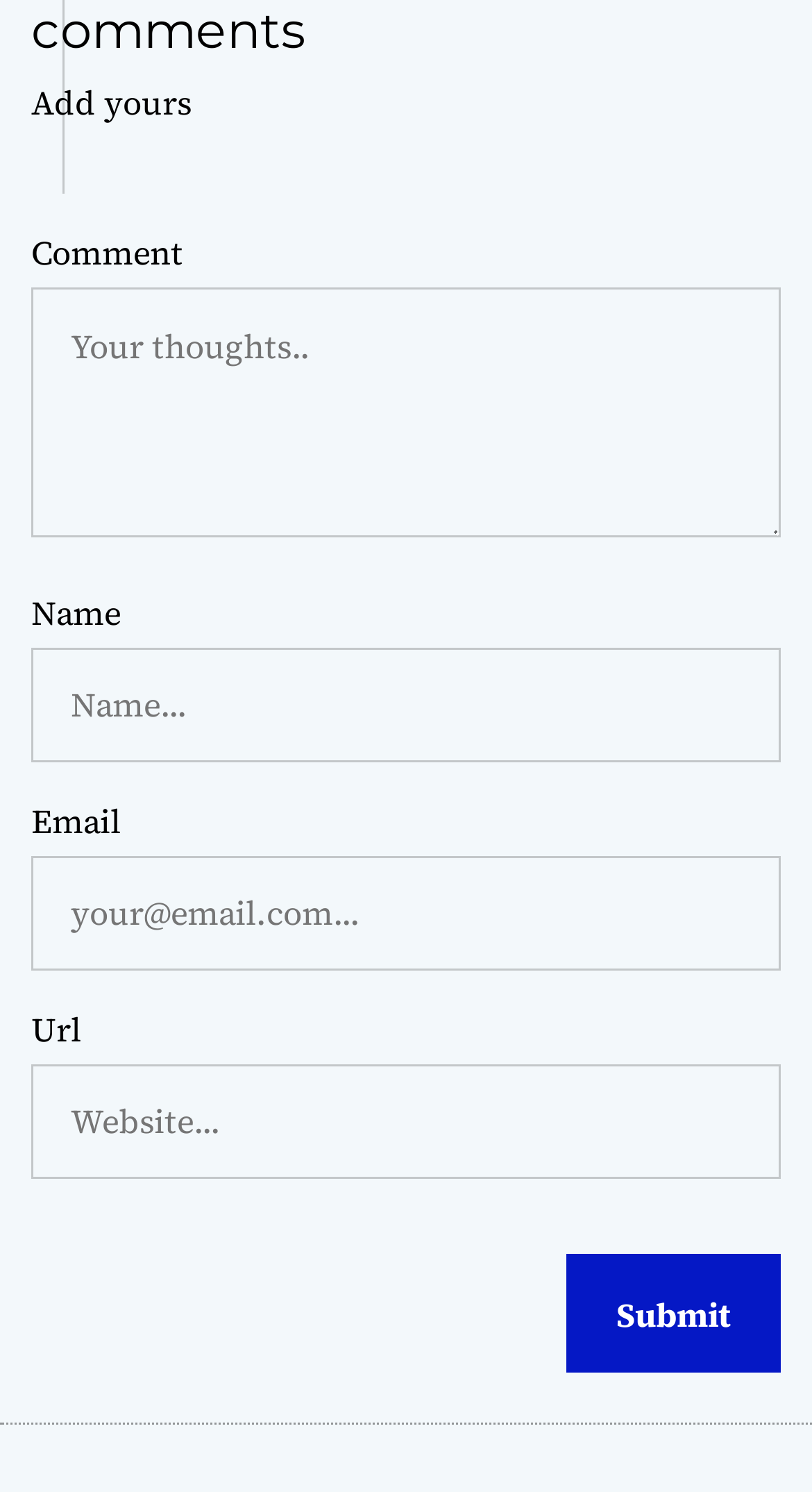Using the information in the image, could you please answer the following question in detail:
Is the 'Email' field pre-filled with a default value?

The 'Email' field has a default value 'your@email.com...', which suggests that it is pre-filled with a default value to help users fill in their email addresses.